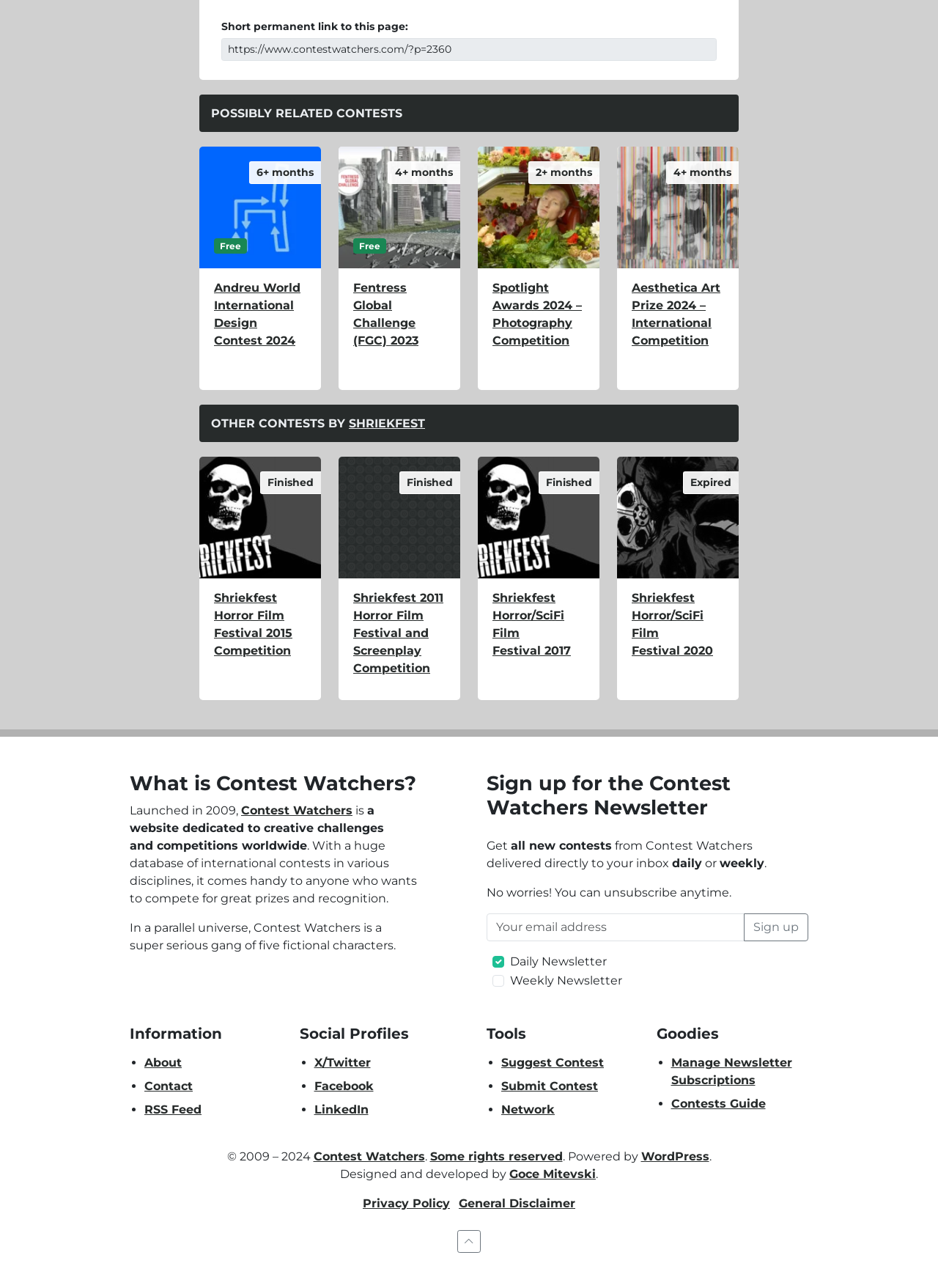What is the status of the 'Shriekfest Horror/SciFi Film Festival 2020' contest?
Answer the question with a single word or phrase, referring to the image.

Expired